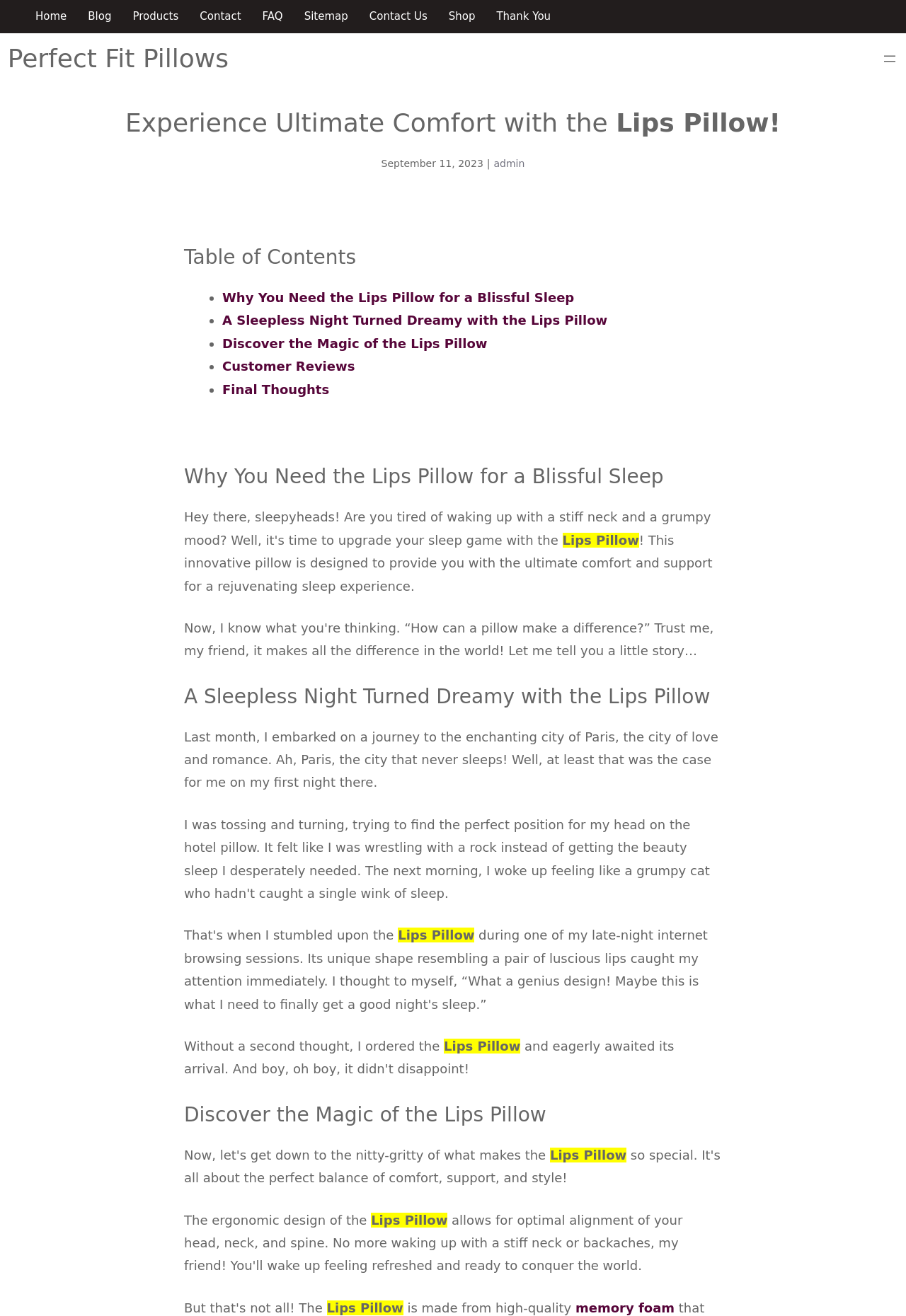Extract the bounding box coordinates of the UI element described by: "Perfect Fit Pillows". The coordinates should include four float numbers ranging from 0 to 1, e.g., [left, top, right, bottom].

[0.008, 0.033, 0.252, 0.055]